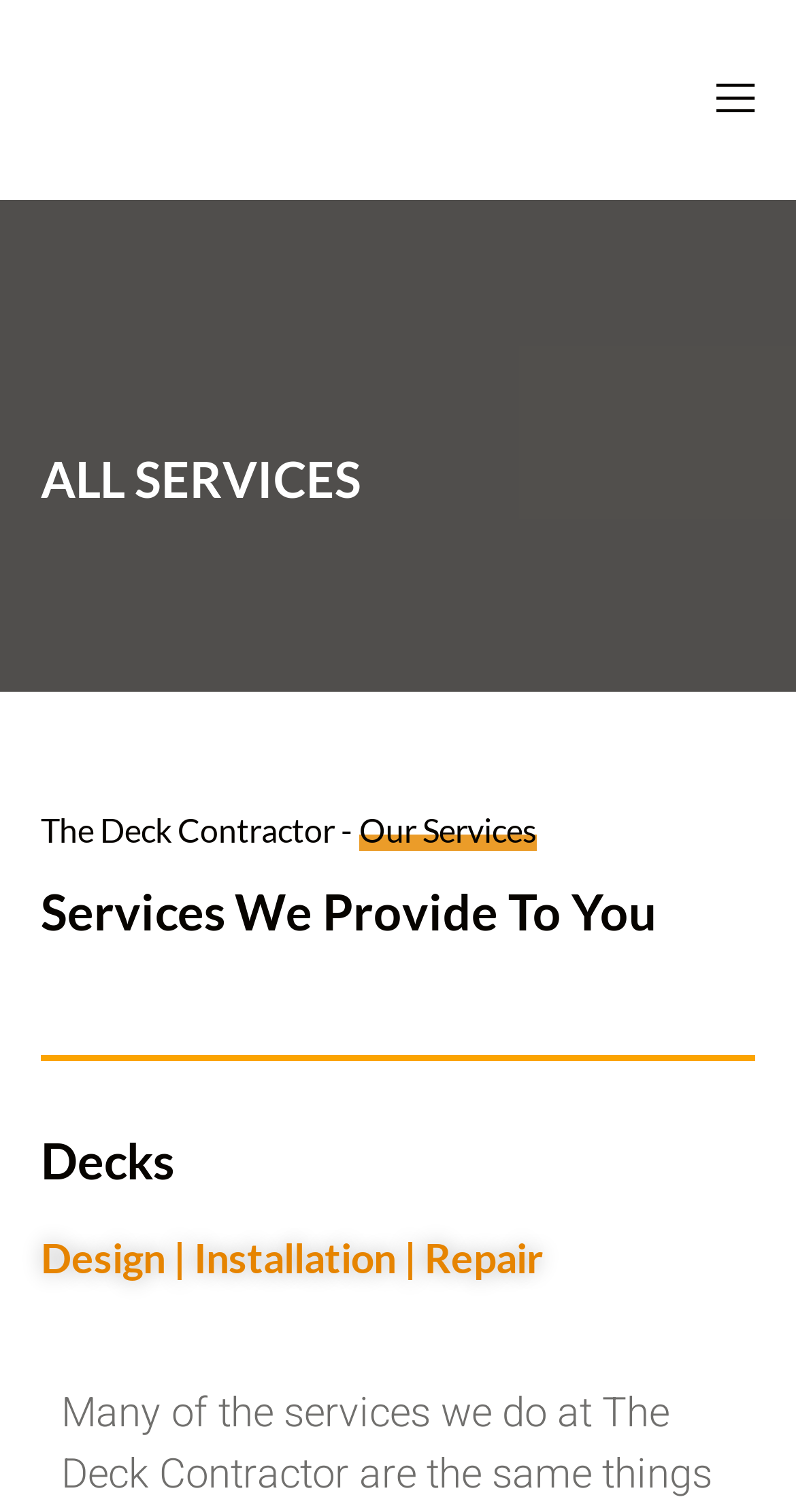Identify the coordinates of the bounding box for the element described below: "parent_node: HOME". Return the coordinates as four float numbers between 0 and 1: [left, top, right, bottom].

[0.892, 0.049, 0.949, 0.083]